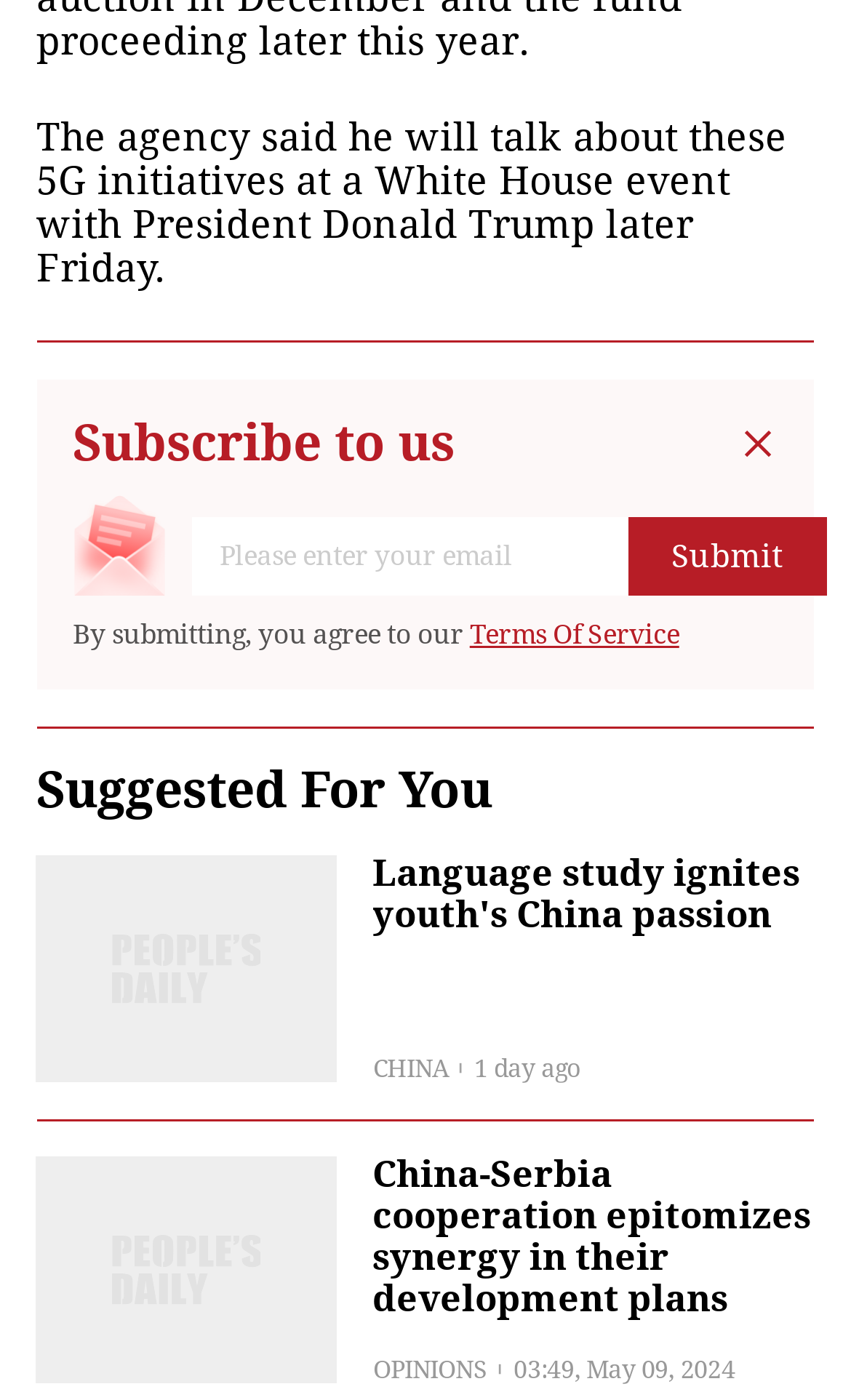What is the topic of the article?
Please provide a single word or phrase as the answer based on the screenshot.

China-Serbia cooperation